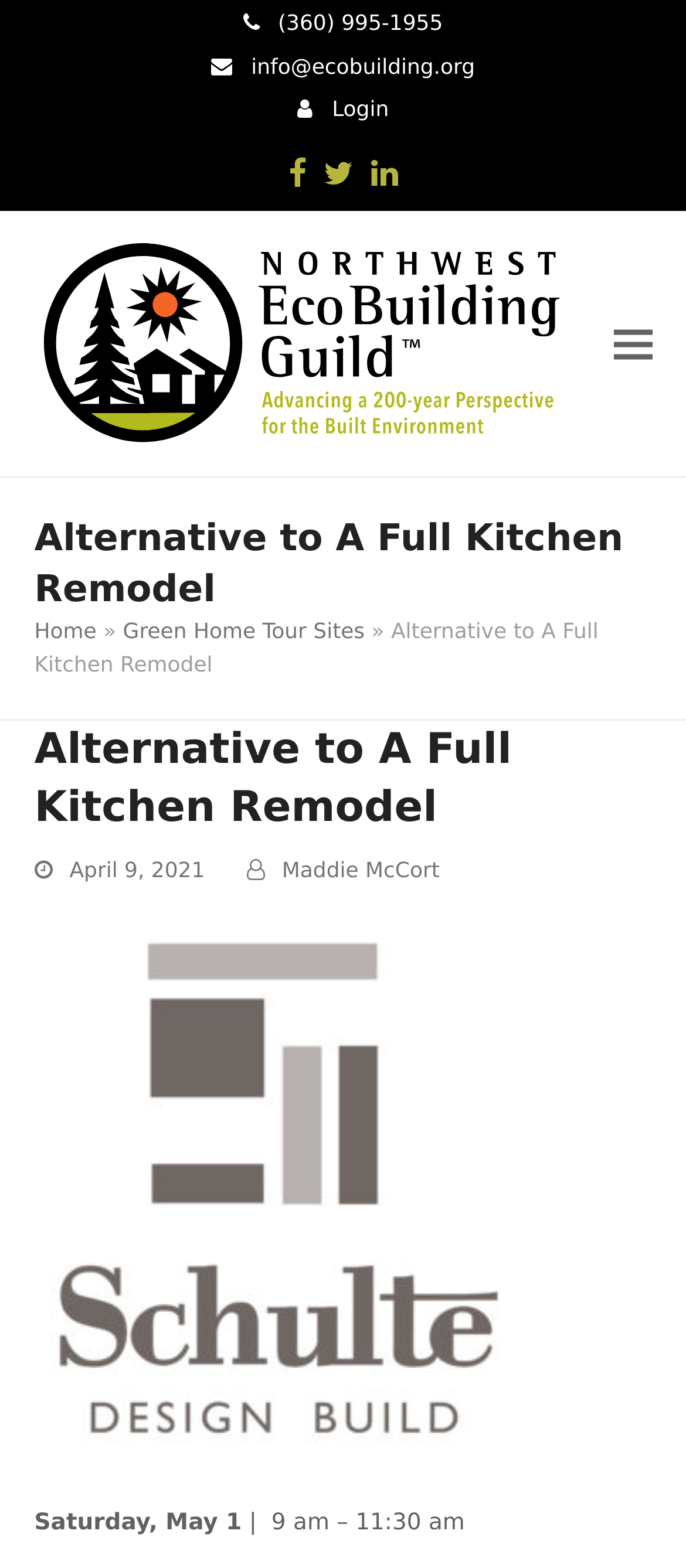Utilize the details in the image to give a detailed response to the question: What is the name of the organization on the webpage?

I found the name of the organization on the top section of the webpage, which is Northwest Ecobuilding Guild, along with its logo.